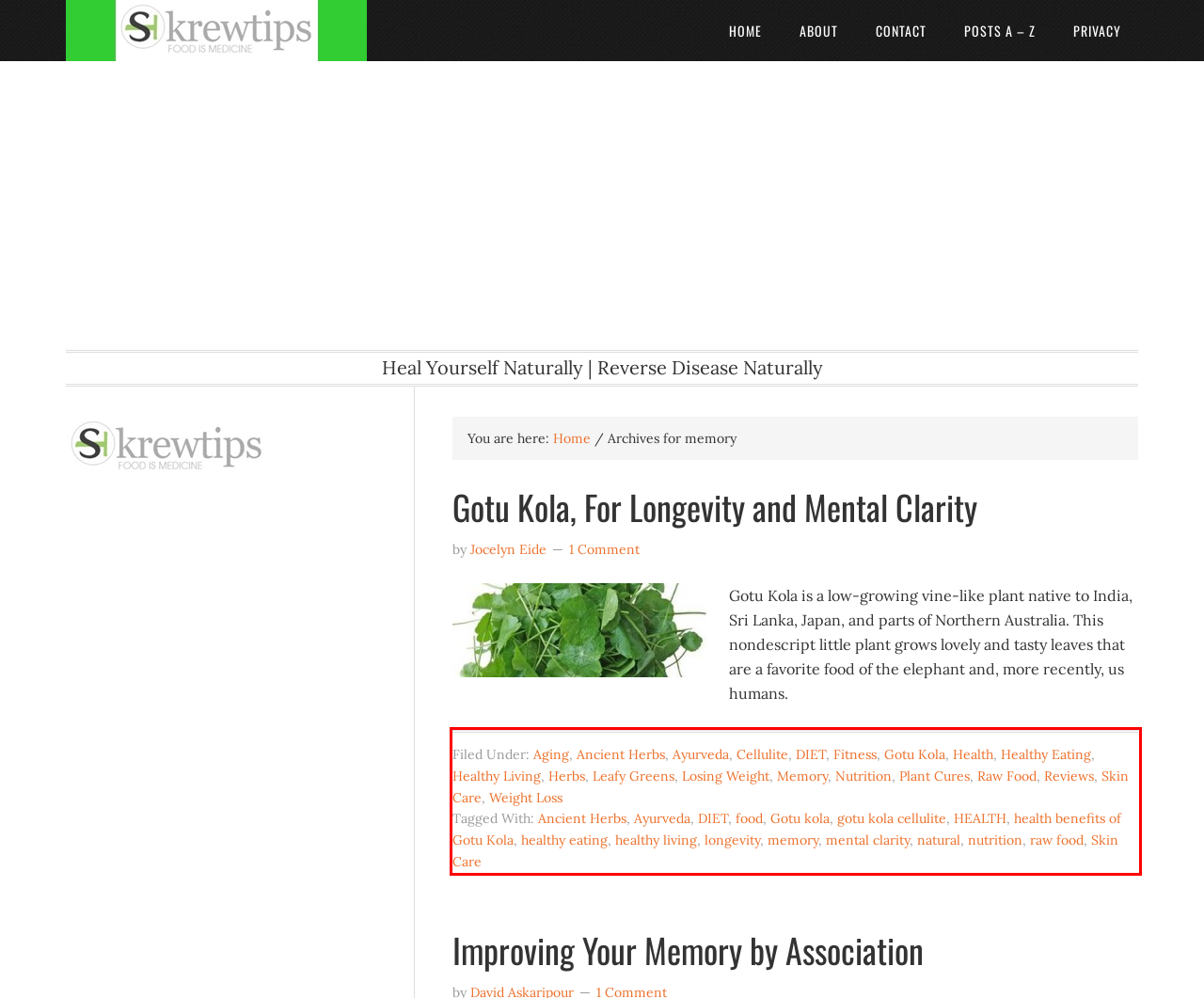Please analyze the screenshot of a webpage and extract the text content within the red bounding box using OCR.

Filed Under: Aging, Ancient Herbs, Ayurveda, Cellulite, DIET, Fitness, Gotu Kola, Health, Healthy Eating, Healthy Living, Herbs, Leafy Greens, Losing Weight, Memory, Nutrition, Plant Cures, Raw Food, Reviews, Skin Care, Weight Loss Tagged With: Ancient Herbs, Ayurveda, DIET, food, Gotu kola, gotu kola cellulite, HEALTH, health benefits of Gotu Kola, healthy eating, healthy living, longevity, memory, mental clarity, natural, nutrition, raw food, Skin Care